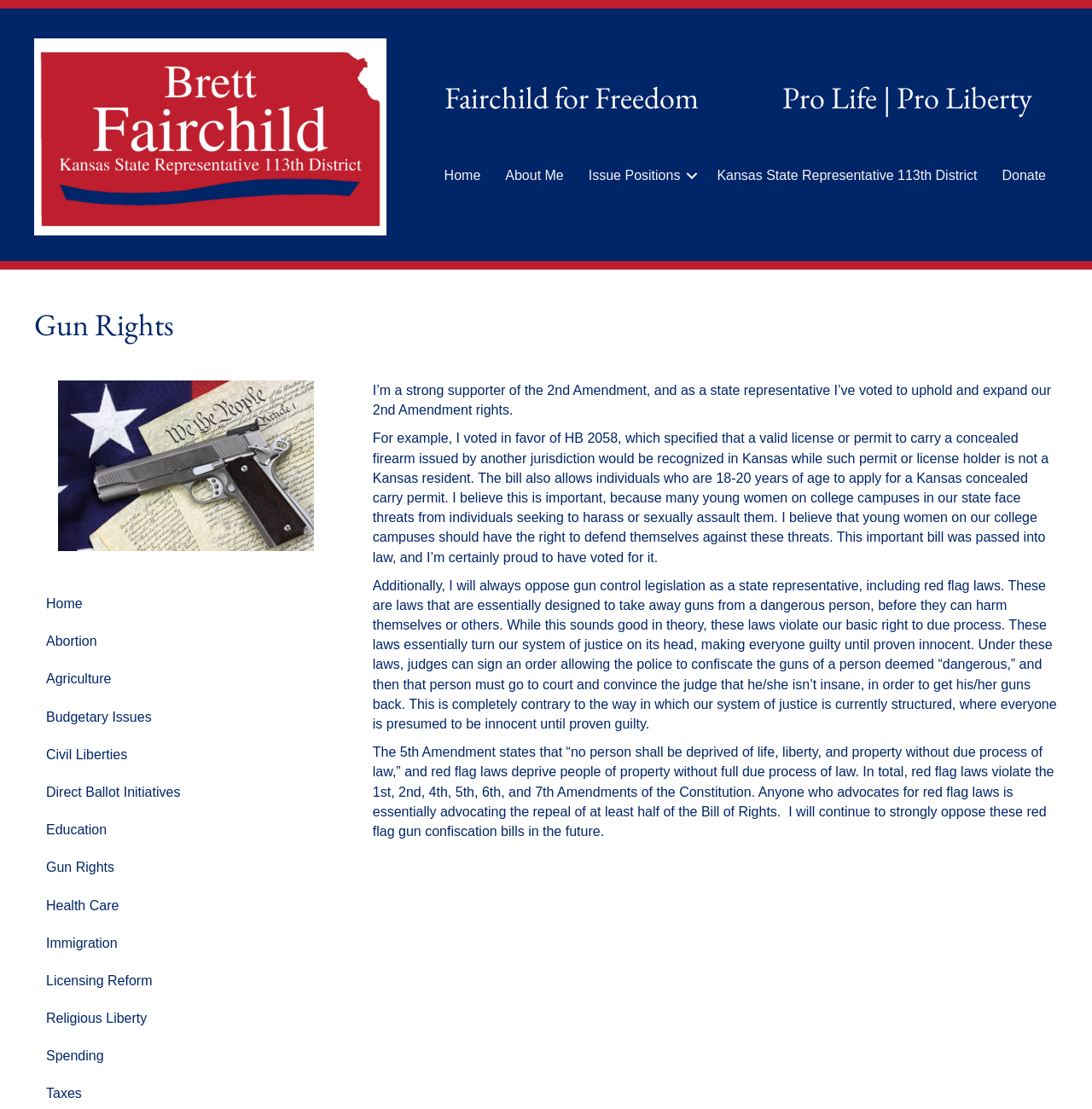Based on the element description: "Budgetary Issues", identify the UI element and provide its bounding box coordinates. Use four float numbers between 0 and 1, [left, top, right, bottom].

[0.031, 0.63, 0.31, 0.663]